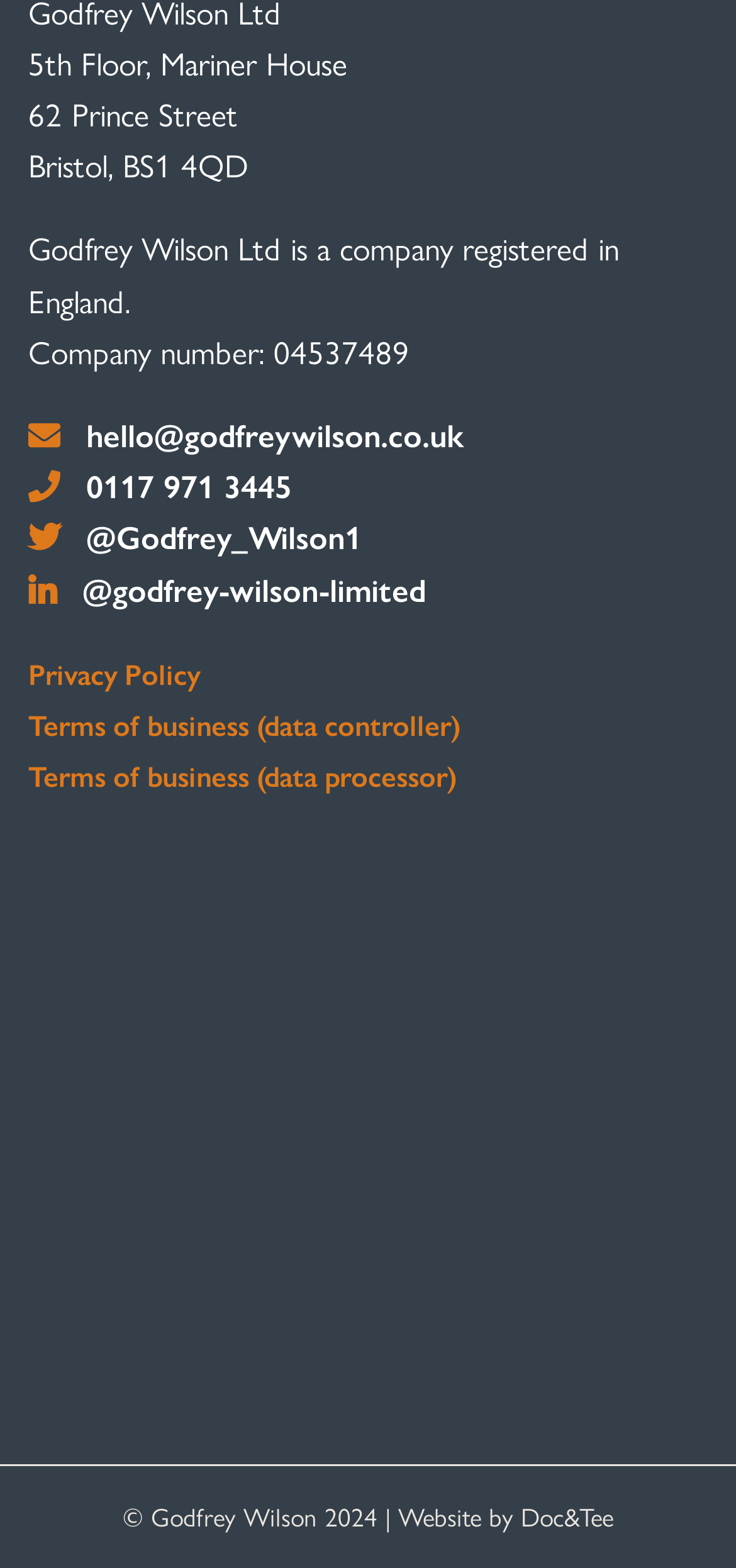What is the company's registration number?
Give a comprehensive and detailed explanation for the question.

The company's registration number is mentioned in the top section of the webpage, where it is written as 'Company number: 04537489'.